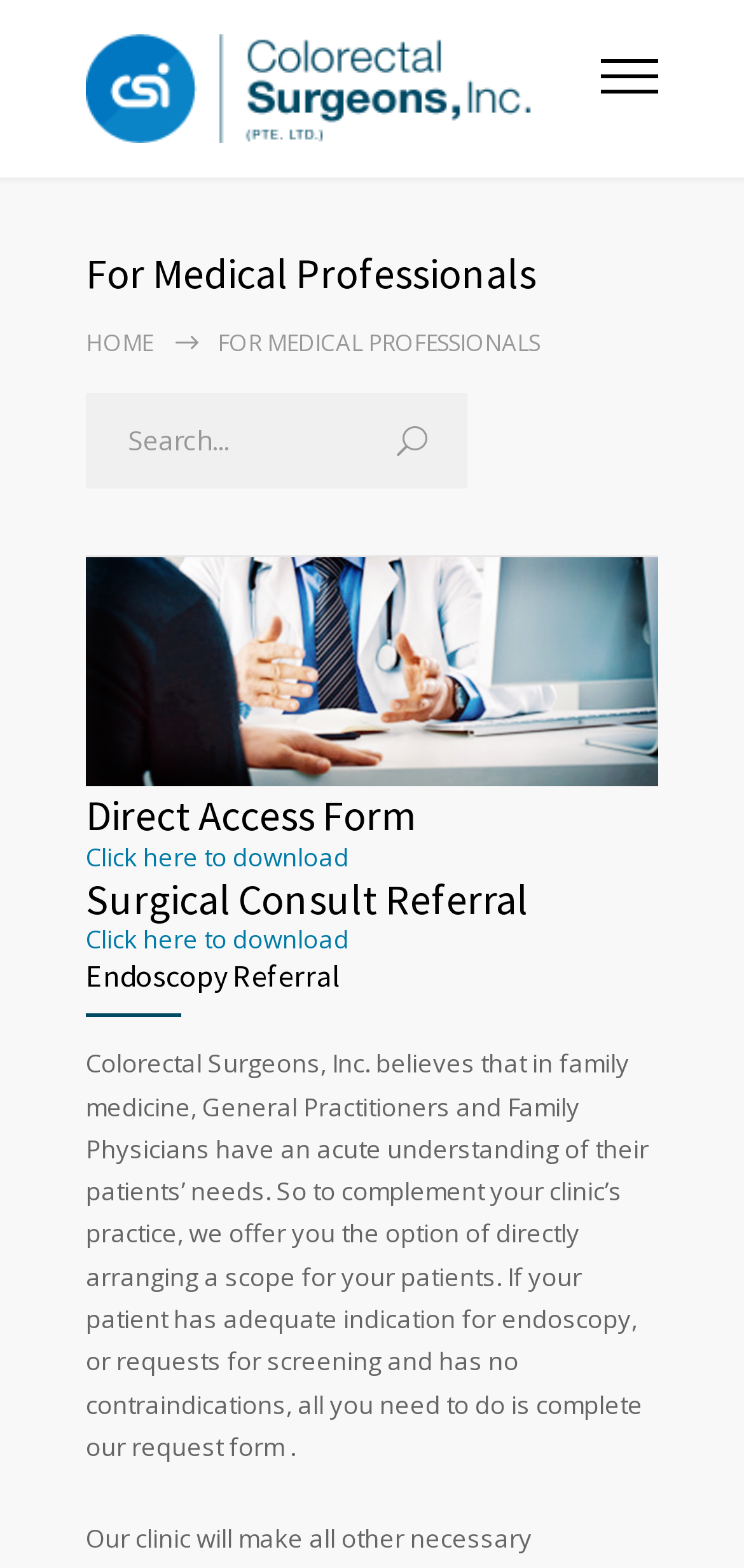Predict the bounding box coordinates of the UI element that matches this description: "Home". The coordinates should be in the format [left, top, right, bottom] with each value between 0 and 1.

[0.115, 0.208, 0.205, 0.229]